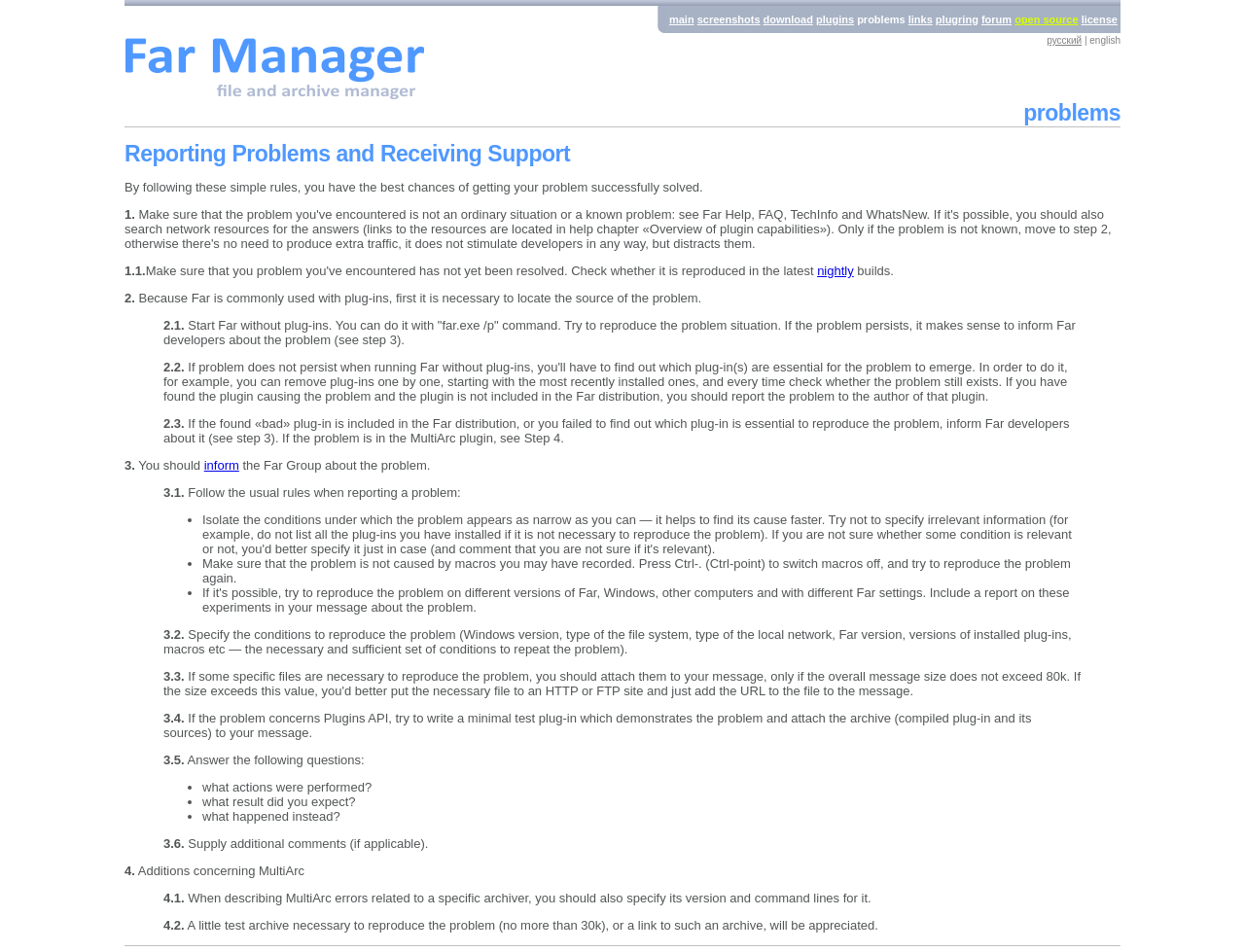What is the main topic of this webpage?
Provide an in-depth and detailed explanation in response to the question.

The main topic of this webpage is 'problems' which is related to Far Manager, a file and archive manager. The webpage provides guidelines on how to report problems and receive support.